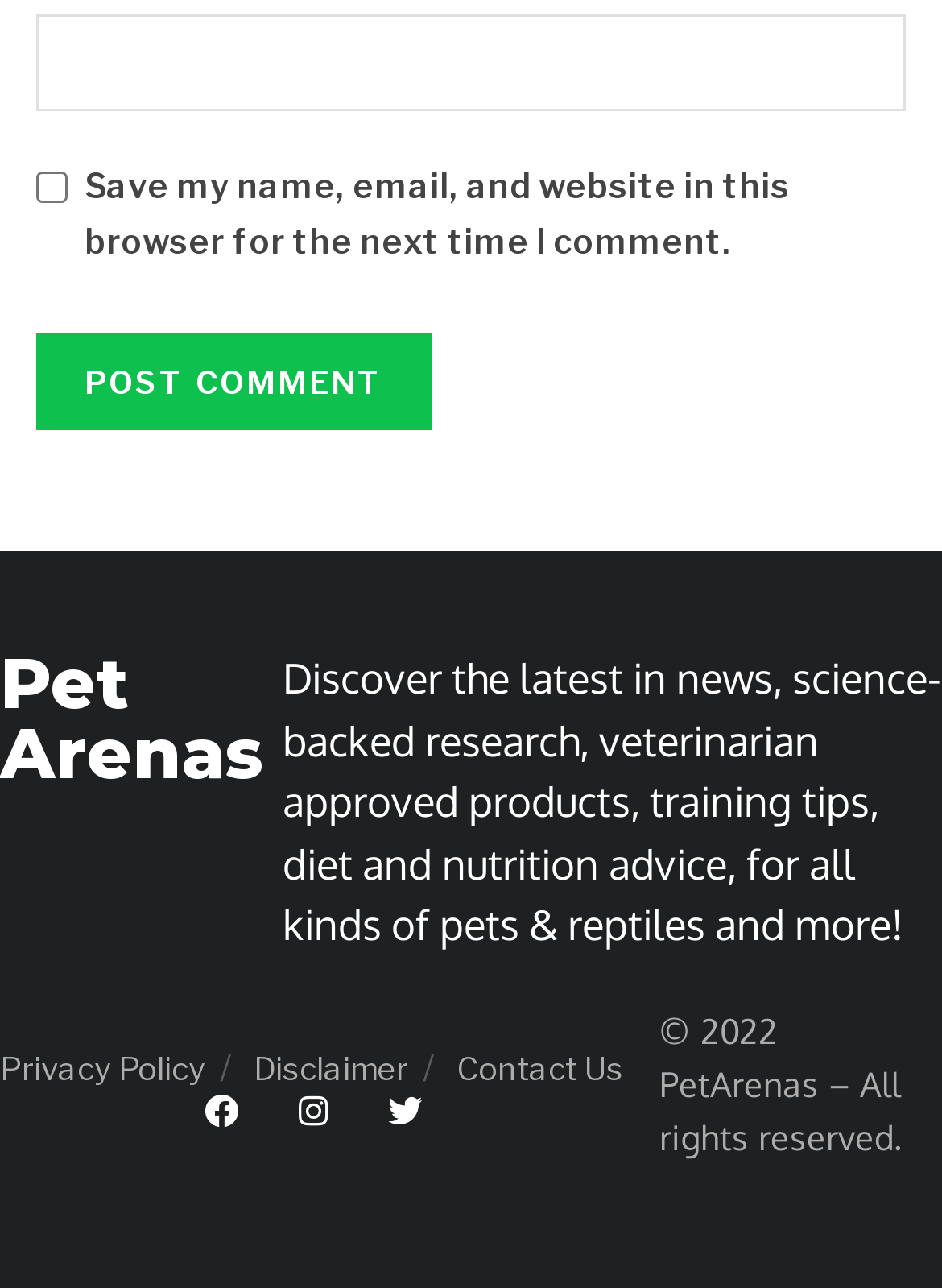Identify the bounding box for the UI element specified in this description: "name="submit" value="Post Comment"". The coordinates must be four float numbers between 0 and 1, formatted as [left, top, right, bottom].

[0.038, 0.252, 0.459, 0.327]